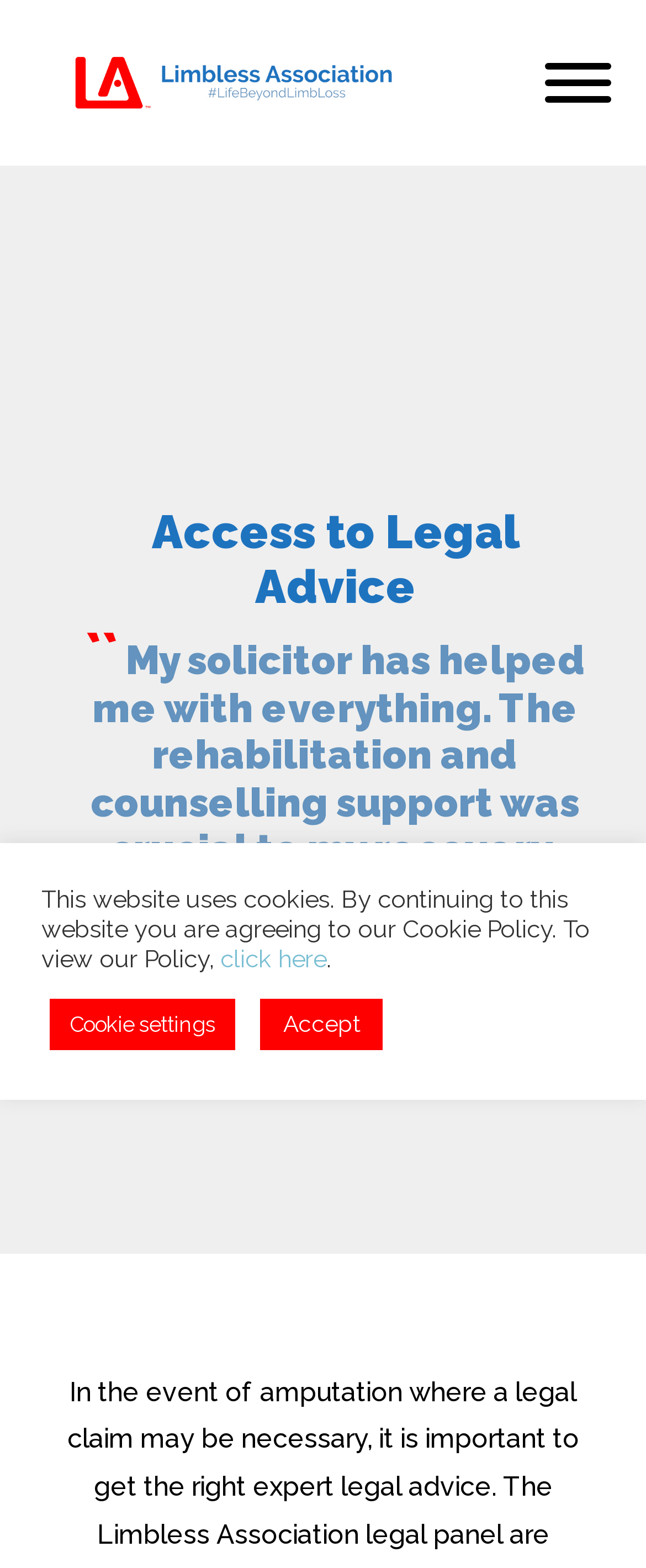Provide the bounding box coordinates for the UI element described in this sentence: "Armenia Directory". The coordinates should be four float values between 0 and 1, i.e., [left, top, right, bottom].

None